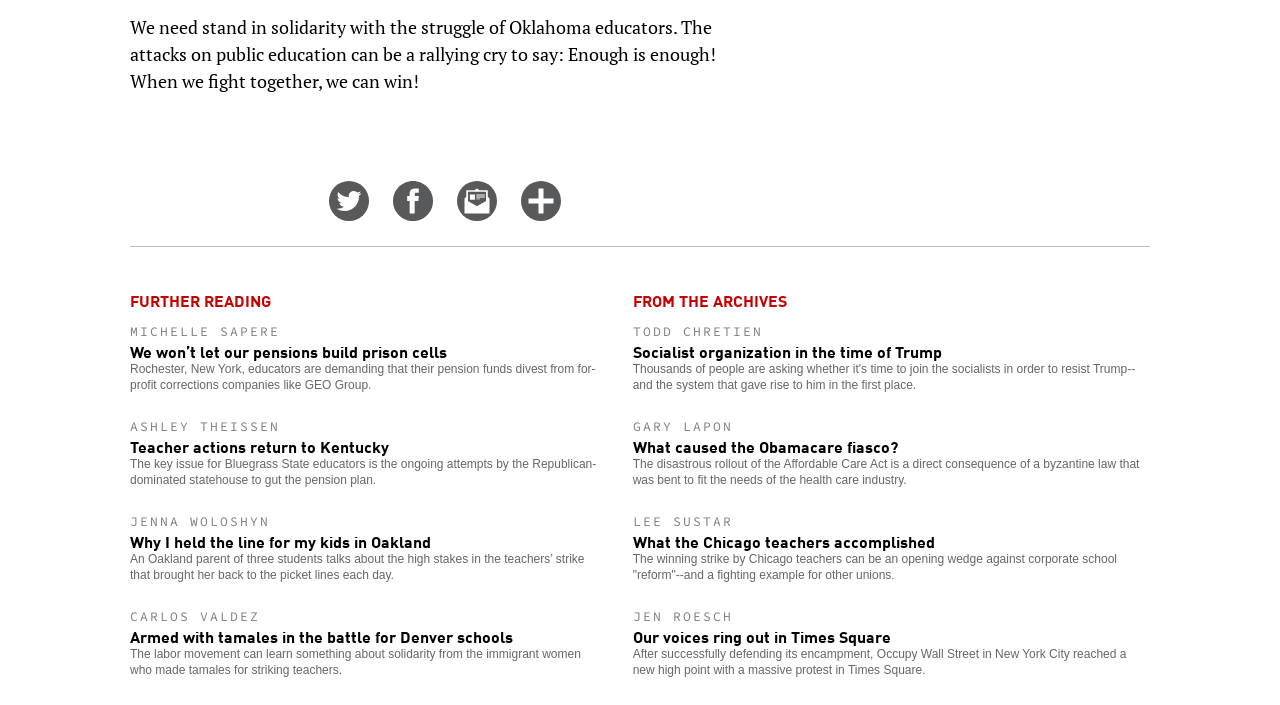Please identify the bounding box coordinates of the element that needs to be clicked to execute the following command: "Read 'Why I held the line for my kids in Oakland'". Provide the bounding box using four float numbers between 0 and 1, formatted as [left, top, right, bottom].

[0.102, 0.728, 0.471, 0.827]